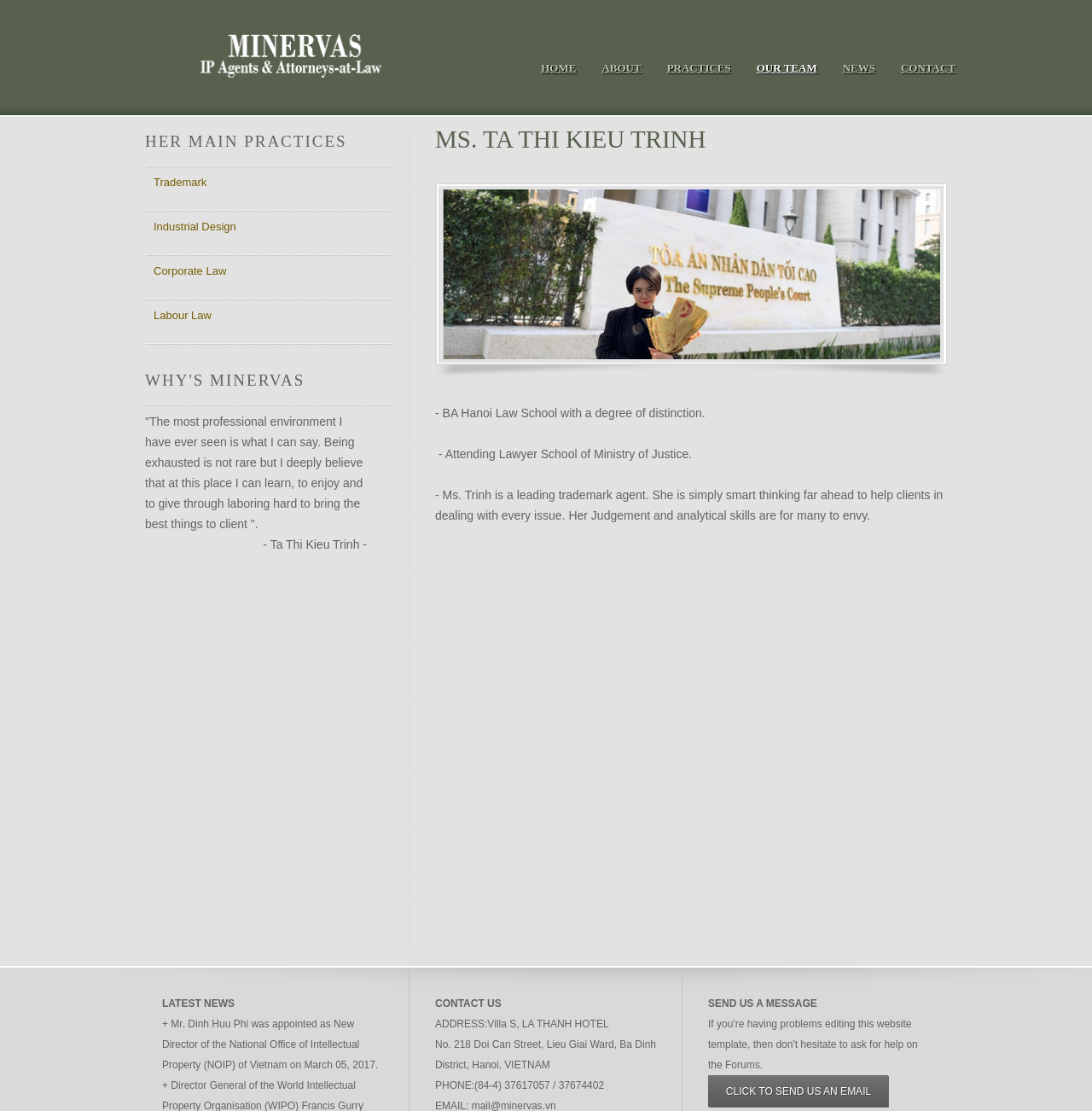Find the bounding box coordinates of the clickable area required to complete the following action: "Send an email to the company".

[0.648, 0.968, 0.814, 0.997]